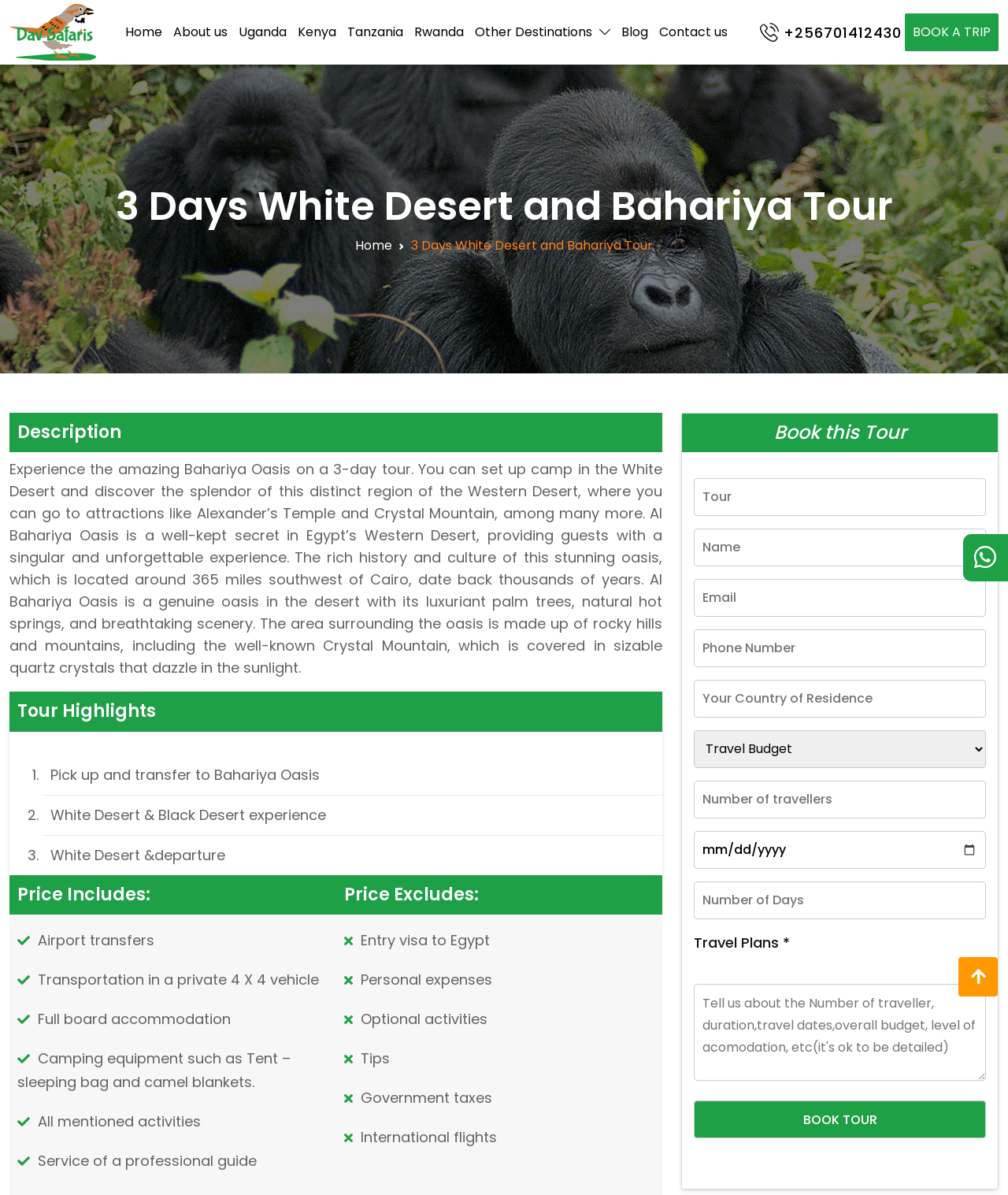Locate the bounding box coordinates of the element I should click to achieve the following instruction: "Select the number of travelers".

[0.689, 0.653, 0.978, 0.685]